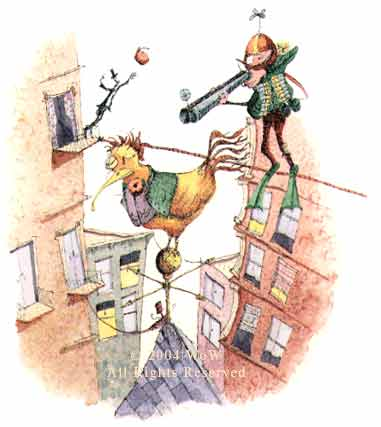What is the character near the window doing?
Carefully examine the image and provide a detailed answer to the question.

In the illustration, there is another figure near a window, and they are peering with curiosity, suggesting that they are interested in what is happening outside or in the scene with the character on the tightrope.